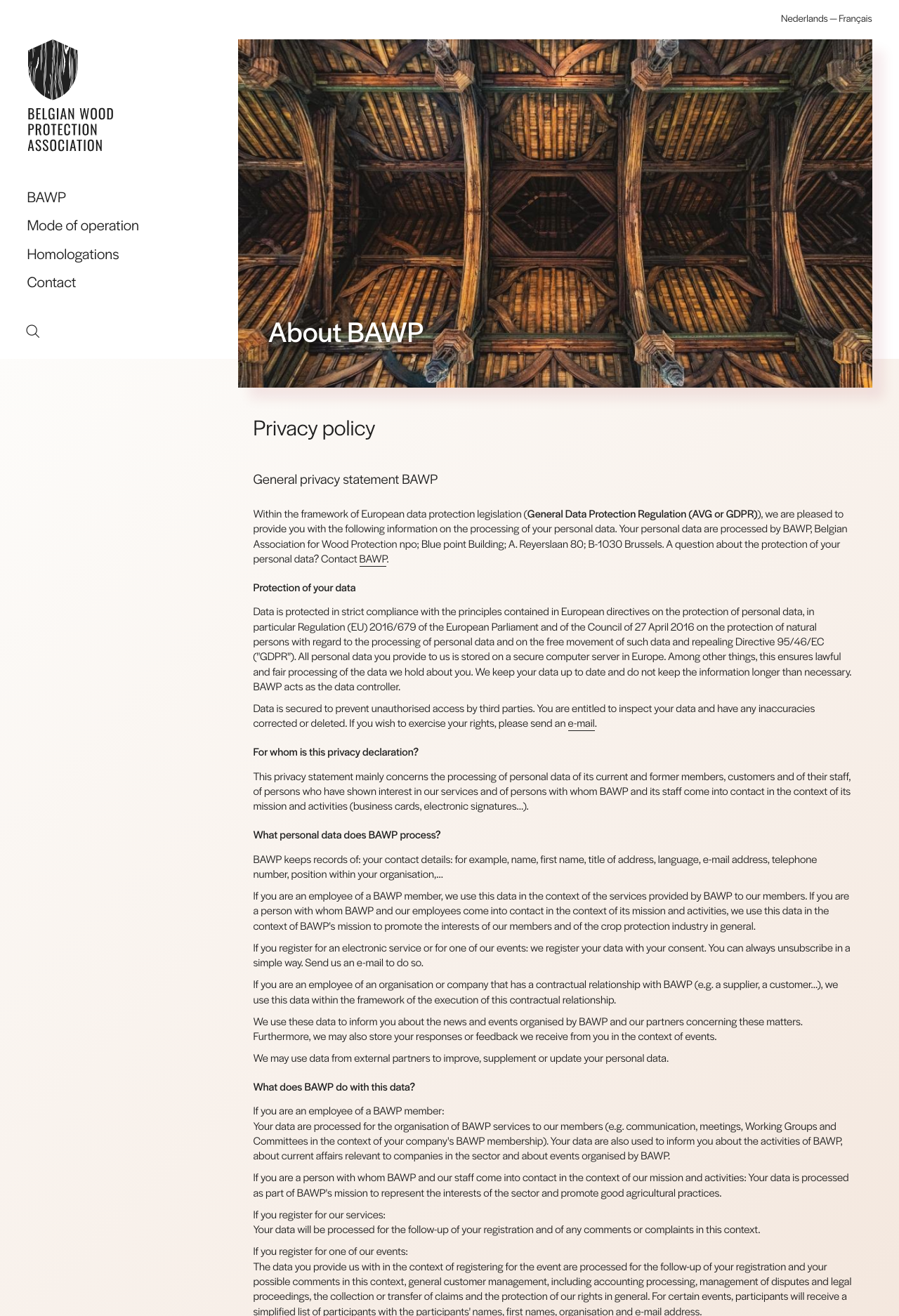Identify the bounding box for the described UI element. Provide the coordinates in (top-left x, top-left y, bottom-right x, bottom-right y) format with values ranging from 0 to 1: Mode of operation

[0.03, 0.163, 0.265, 0.179]